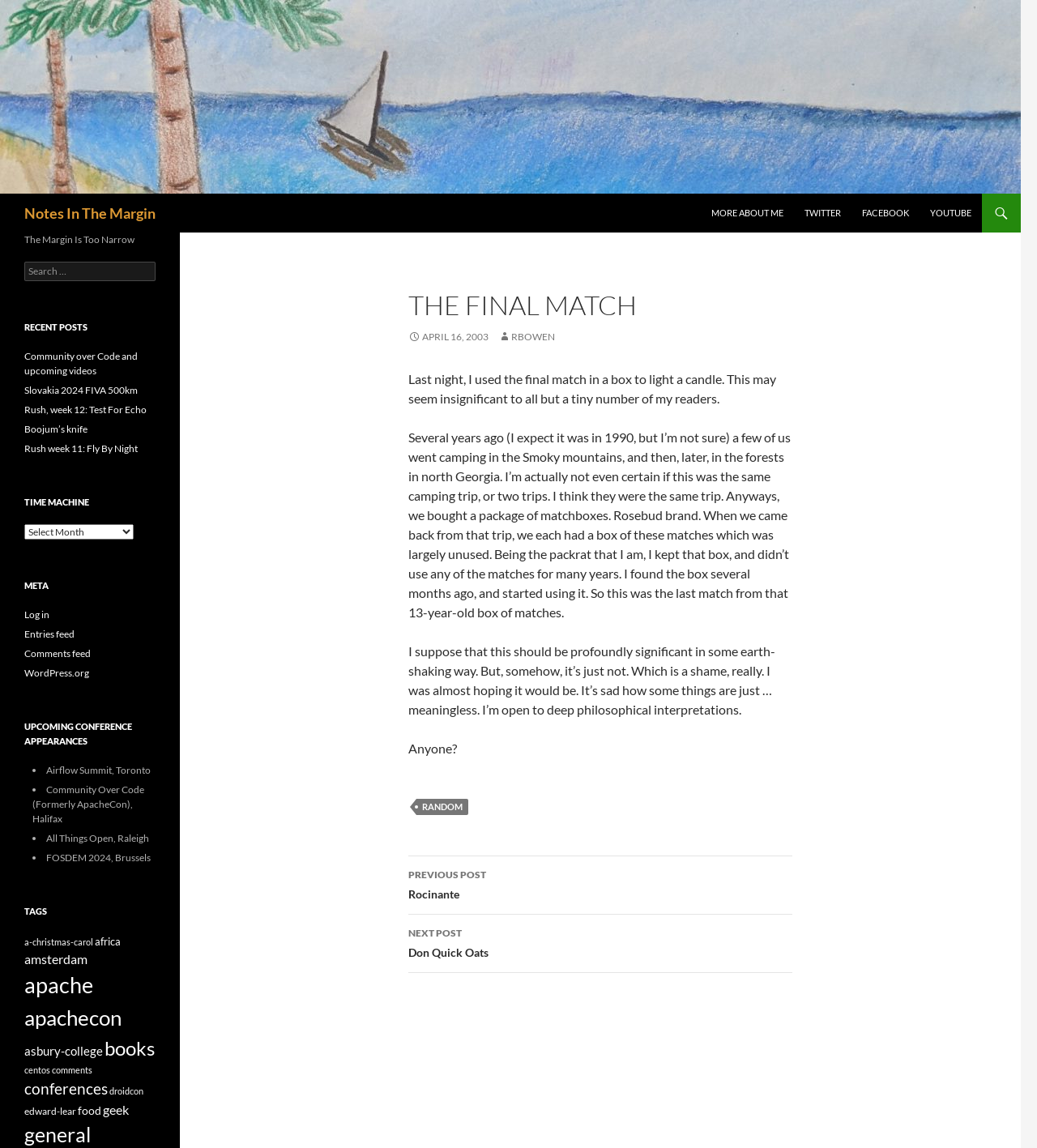Generate a comprehensive caption for the webpage you are viewing.

The webpage is a blog post titled "The Final Match" on a website called "Notes In The Margin". At the top of the page, there is a header section with a logo and a navigation menu. The logo is an image with the text "Notes In The Margin" next to it. The navigation menu has links to "MORE ABOUT ME", "TWITTER", "FACEBOOK", and "YOUTUBE".

Below the header section, there is a main content area with a heading that reads "THE FINAL MATCH". The post is dated "APRIL 16, 2003" and has a link to the author's name "RBOWEN". The post itself is a personal anecdote about using the last match from a 13-year-old box of matches. The author reflects on the significance of this event and invites readers to share their own philosophical interpretations.

To the left of the main content area, there is a sidebar with several sections. The first section is a search bar with a label "Search for:". Below the search bar, there is a section titled "RECENT POSTS" with links to five recent posts. Next, there is a section titled "TIME MACHINE" with a dropdown menu. Further down, there is a section titled "META" with links to "Log in", "Entries feed", "Comments feed", and "WordPress.org". Finally, there is a section titled "UPCOMING CONFERENCE APPEARANCES" with a list of four upcoming conferences.

At the bottom of the page, there is a footer section with a link to "RANDOM" and a section titled "TAGS" with links to 20 different tags, each with a number of items in parentheses.